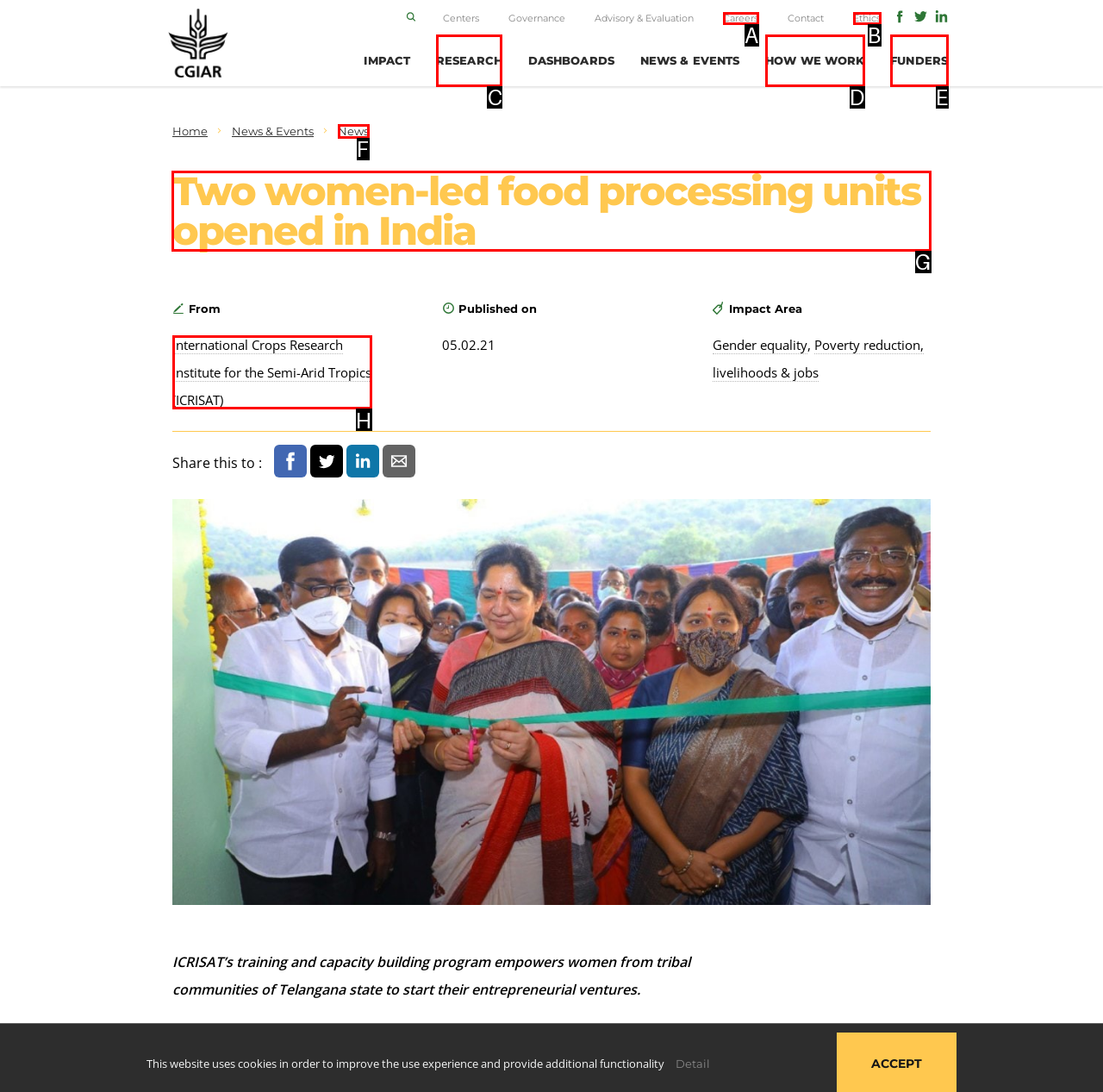Select the appropriate HTML element to click on to finish the task: Read news about Two women-led food processing units opened in India.
Answer with the letter corresponding to the selected option.

G